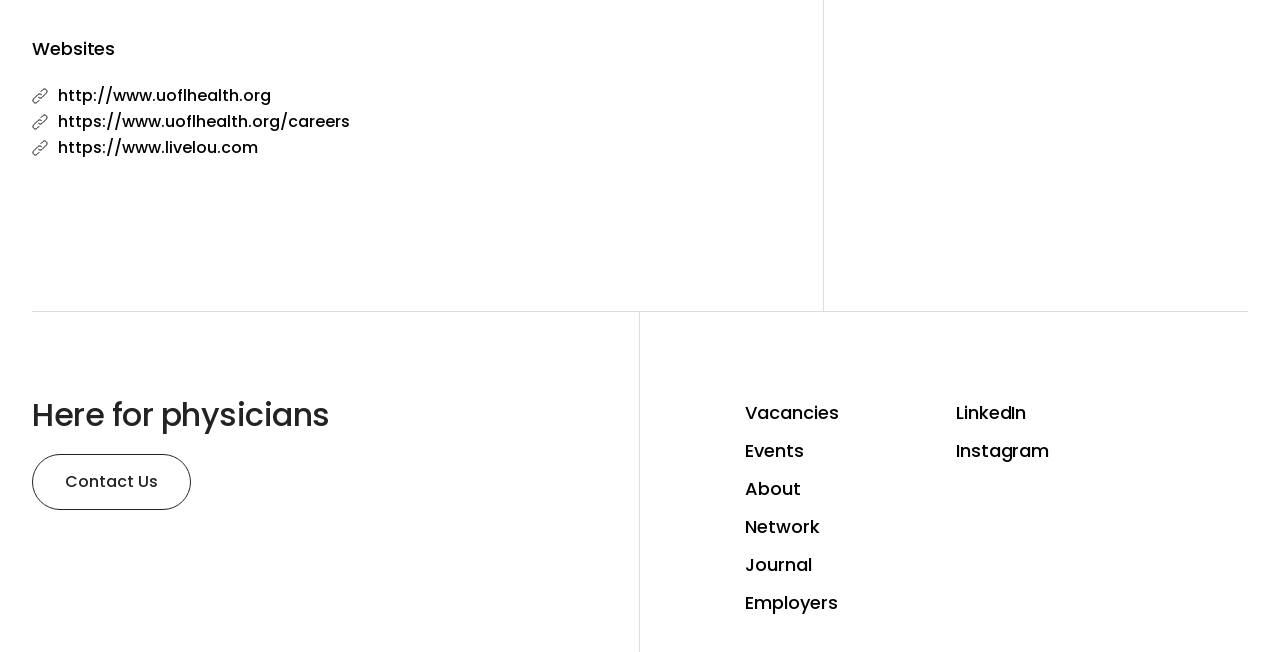Examine the image carefully and respond to the question with a detailed answer: 
What is the first link on the webpage?

The first link on the webpage is 'http://www.uoflhealth.org' which is located at the top left corner of the webpage, accompanied by an image.